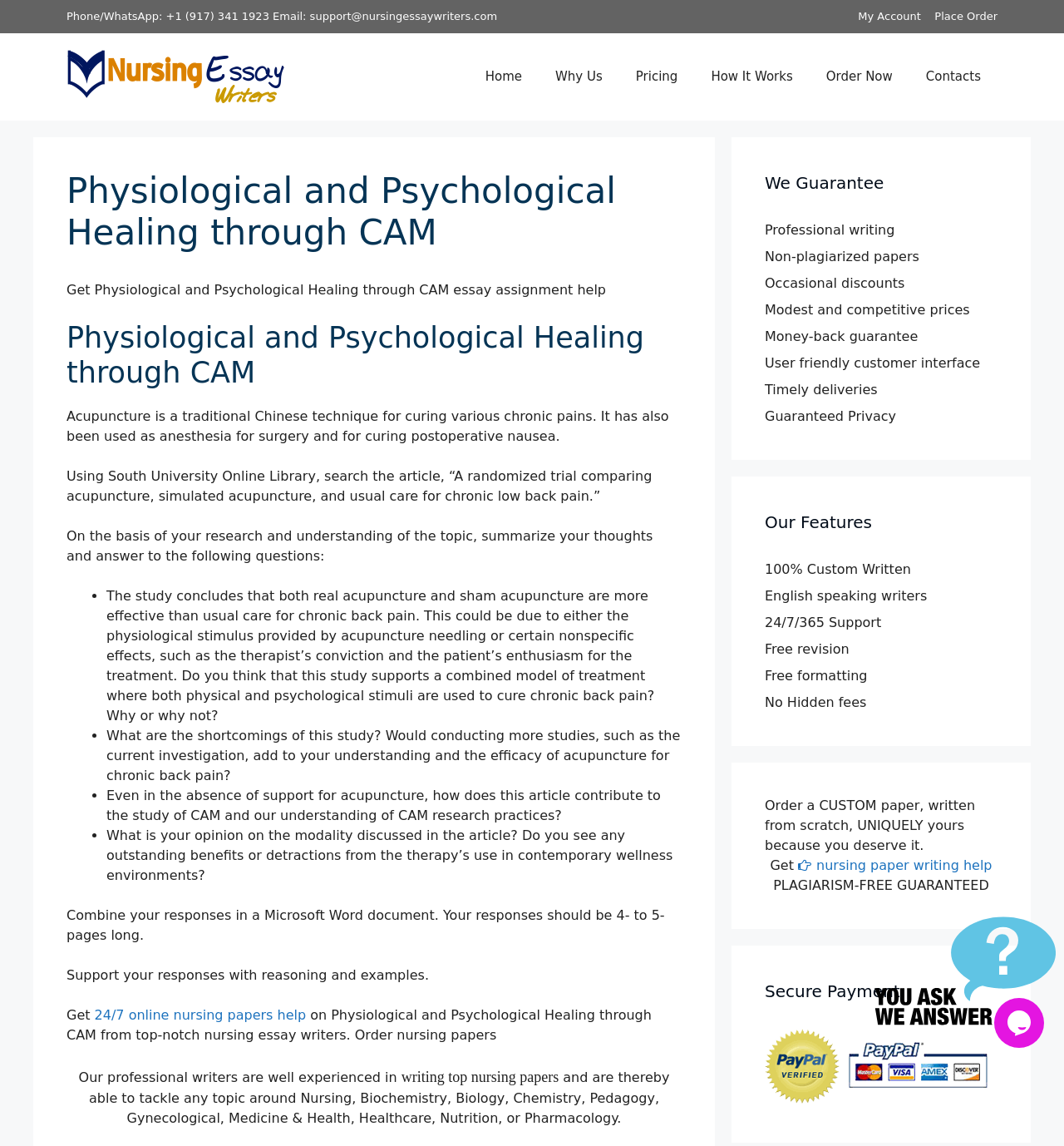Explain the webpage's layout and main content in detail.

This webpage is about Physiological and Psychological Healing through CAM (Complementary and Alternative Medicine) writing help, specifically offering nursing essay writing services. 

At the top of the page, there is a banner with the site's logo, "Nursing Essay Writers", accompanied by a navigation menu with links to "Home", "Why Us", "Pricing", "How It Works", "Order Now", and "Contacts". 

Below the banner, there is a section with a heading "Physiological and Psychological Healing through CAM" and a brief description of acupuncture as a traditional Chinese technique for curing chronic pains. 

The main content of the page is divided into three columns. The left column contains a series of questions related to the topic, with bullet points and short paragraphs discussing the study's conclusions, shortcomings, and the modality of acupuncture. 

The middle column has a heading "We Guarantee" and lists several guarantees, including professional writing, non-plagiarized papers, occasional discounts, modest prices, money-back guarantee, user-friendly interface, timely deliveries, and guaranteed privacy. 

The right column has a heading "Our Features" and lists several features, including 100% custom-written papers, English-speaking writers, 24/7/365 support, free revision, free formatting, and no hidden fees. 

Further down the page, there is a section with a heading "Secure Payment" and a link to secure payment with PayPal, accompanied by an image of the PayPal logo. 

Throughout the page, there are several calls-to-action, such as "Get 24/7 online nursing papers help" and "Order a CUSTOM paper, written from scratch, UNIQUELY yours because you deserve it." There are also two chat widgets, one at the bottom left and one at the bottom right, allowing users to interact with the site's support team.